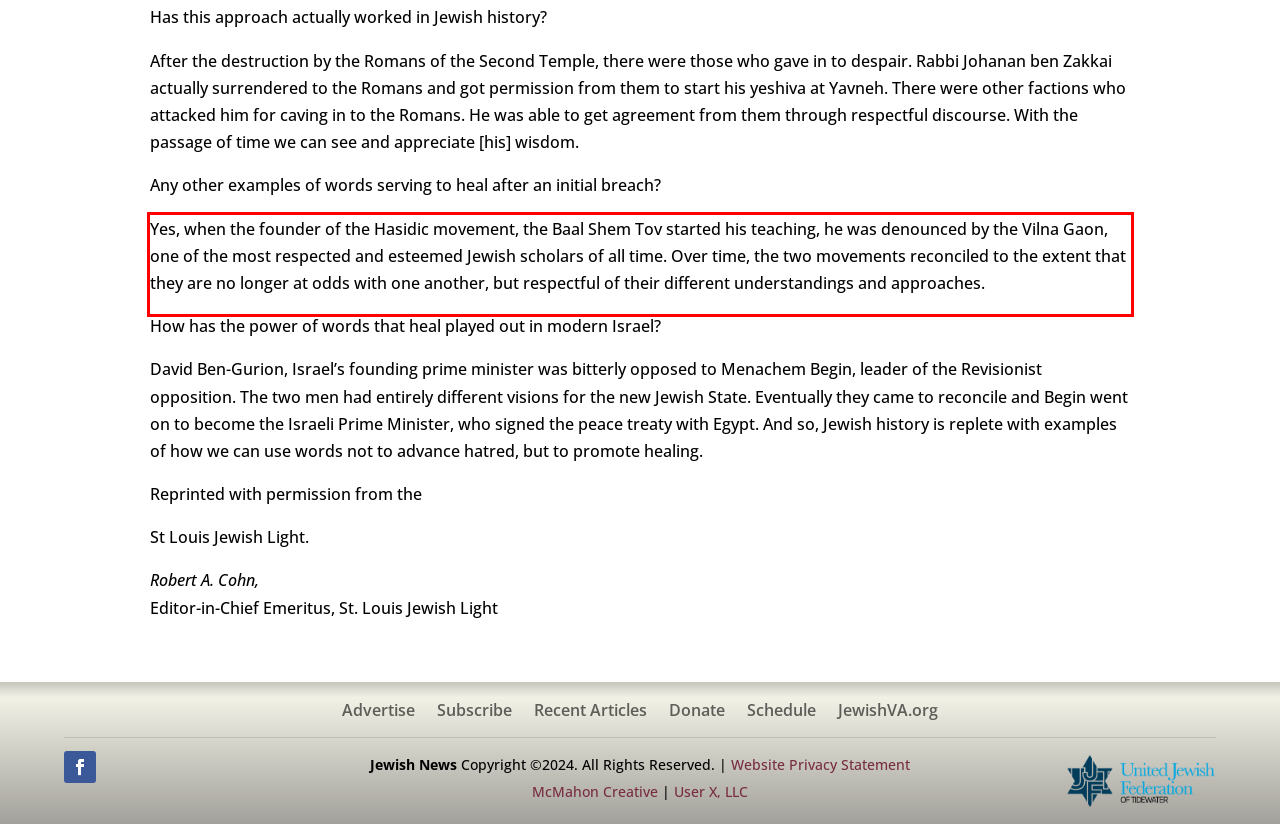With the provided screenshot of a webpage, locate the red bounding box and perform OCR to extract the text content inside it.

Yes, when the founder of the Hasidic movement, the Baal Shem Tov started his teaching, he was denounced by the Vilna Gaon, one of the most respected and esteemed Jewish scholars of all time. Over time, the two movements reconciled to the extent that they are no longer at odds with one another, but respectful of their different understandings and approaches.